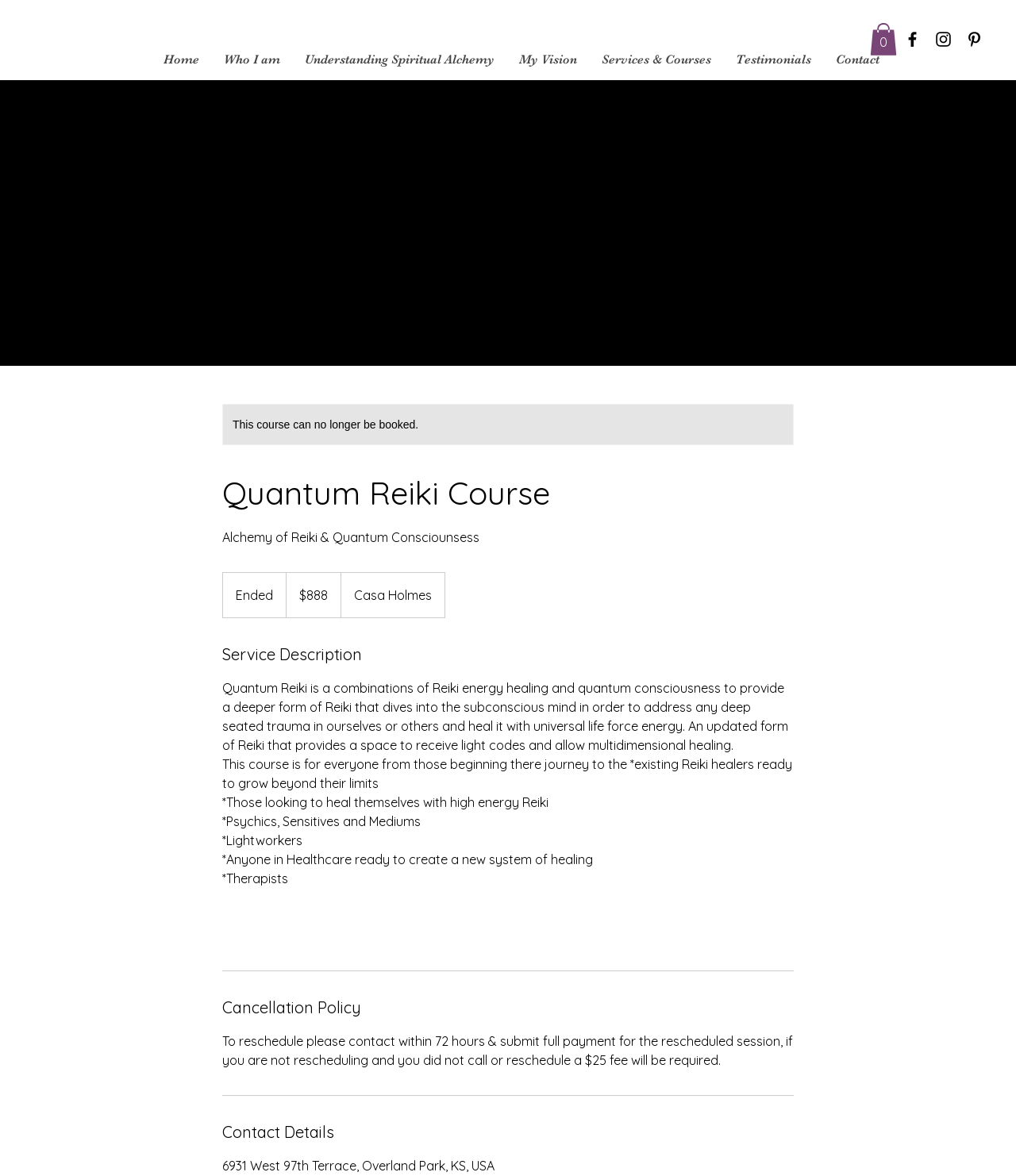What is the location of the course?
Look at the image and answer the question using a single word or phrase.

Casa Holmes